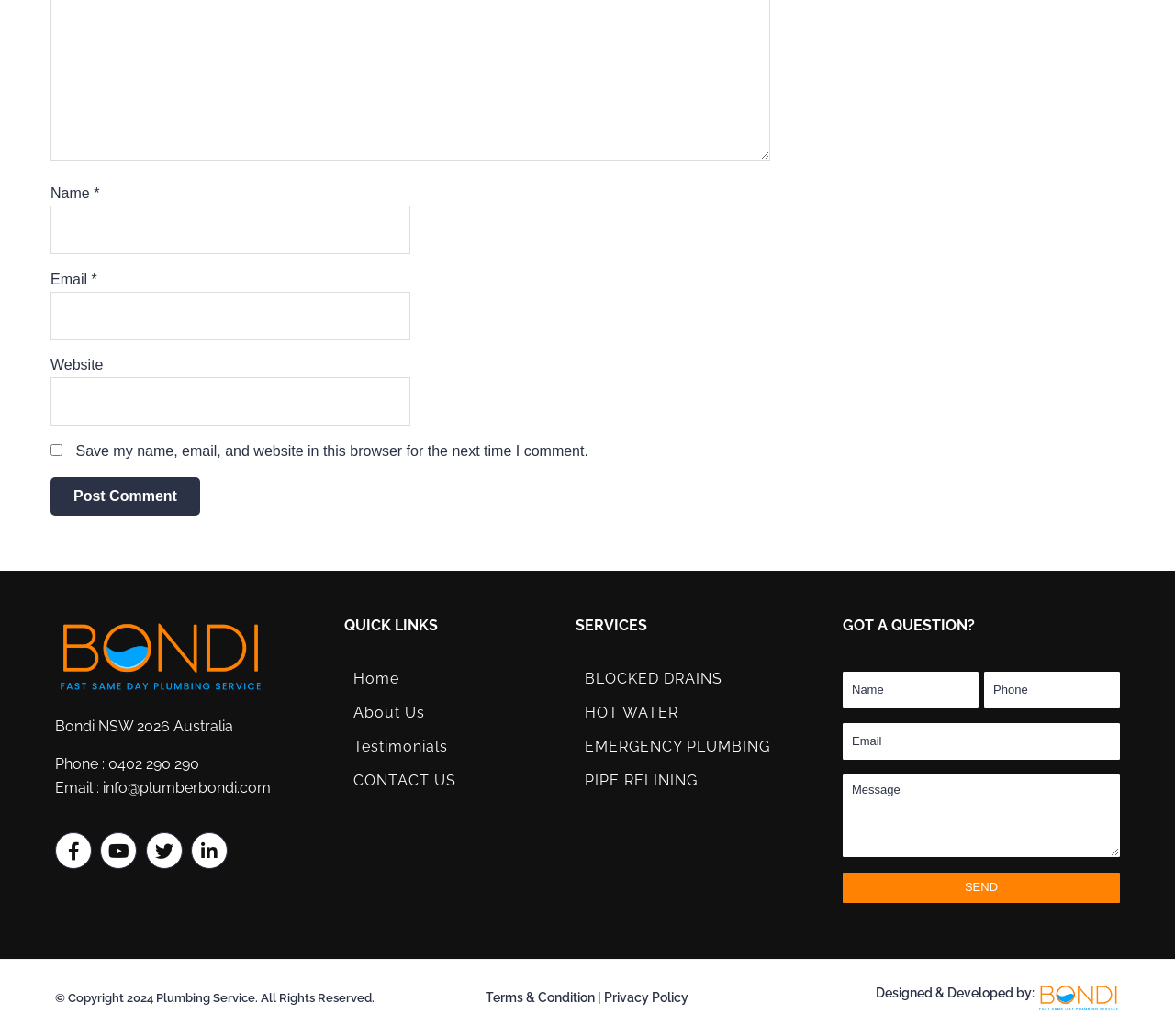Bounding box coordinates are given in the format (top-left x, top-left y, bottom-right x, bottom-right y). All values should be floating point numbers between 0 and 1. Provide the bounding box coordinate for the UI element described as: parent_node: Website name="url"

[0.043, 0.364, 0.349, 0.411]